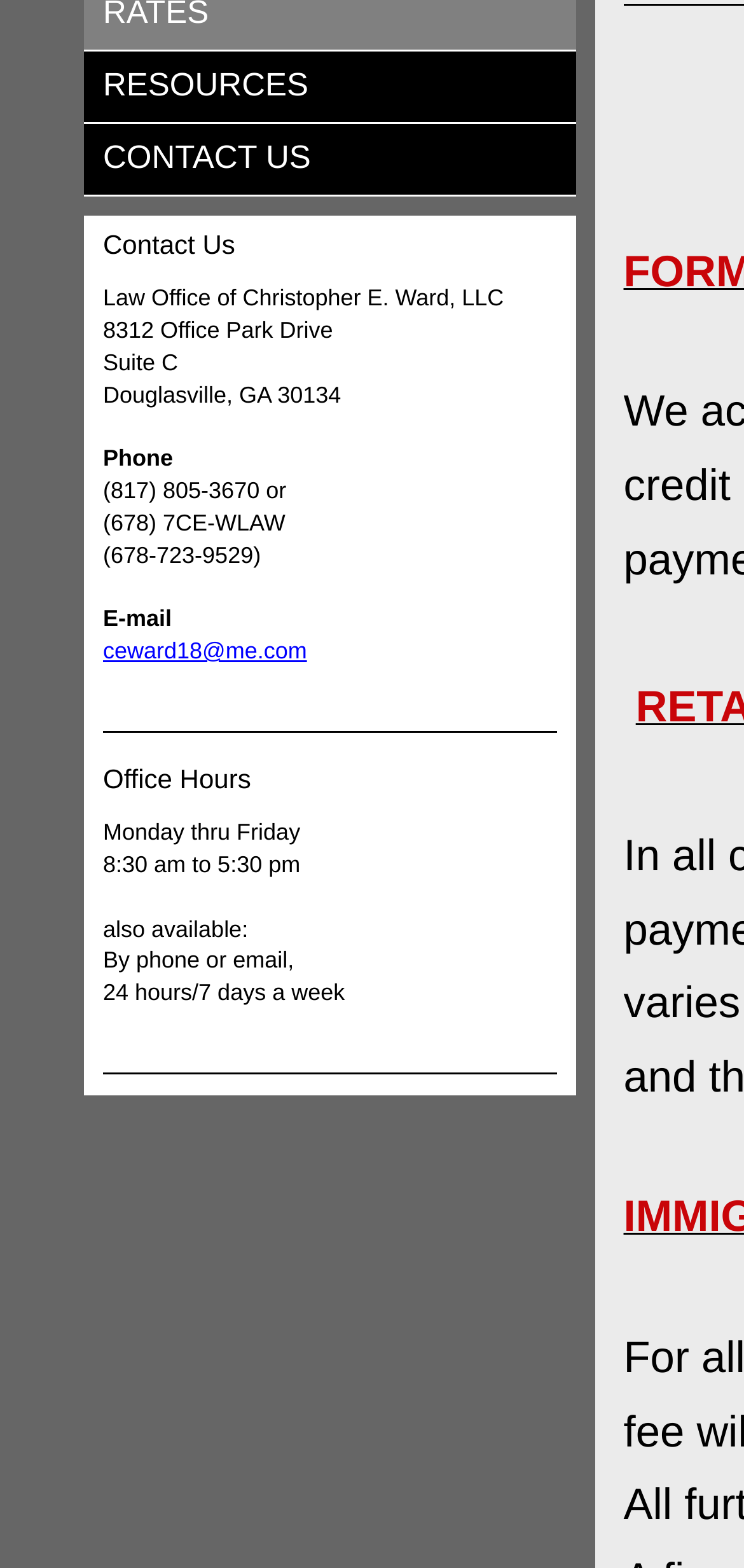Based on the element description, predict the bounding box coordinates (top-left x, top-left y, bottom-right x, bottom-right y) for the UI element in the screenshot: CONTACT US

[0.113, 0.079, 0.774, 0.125]